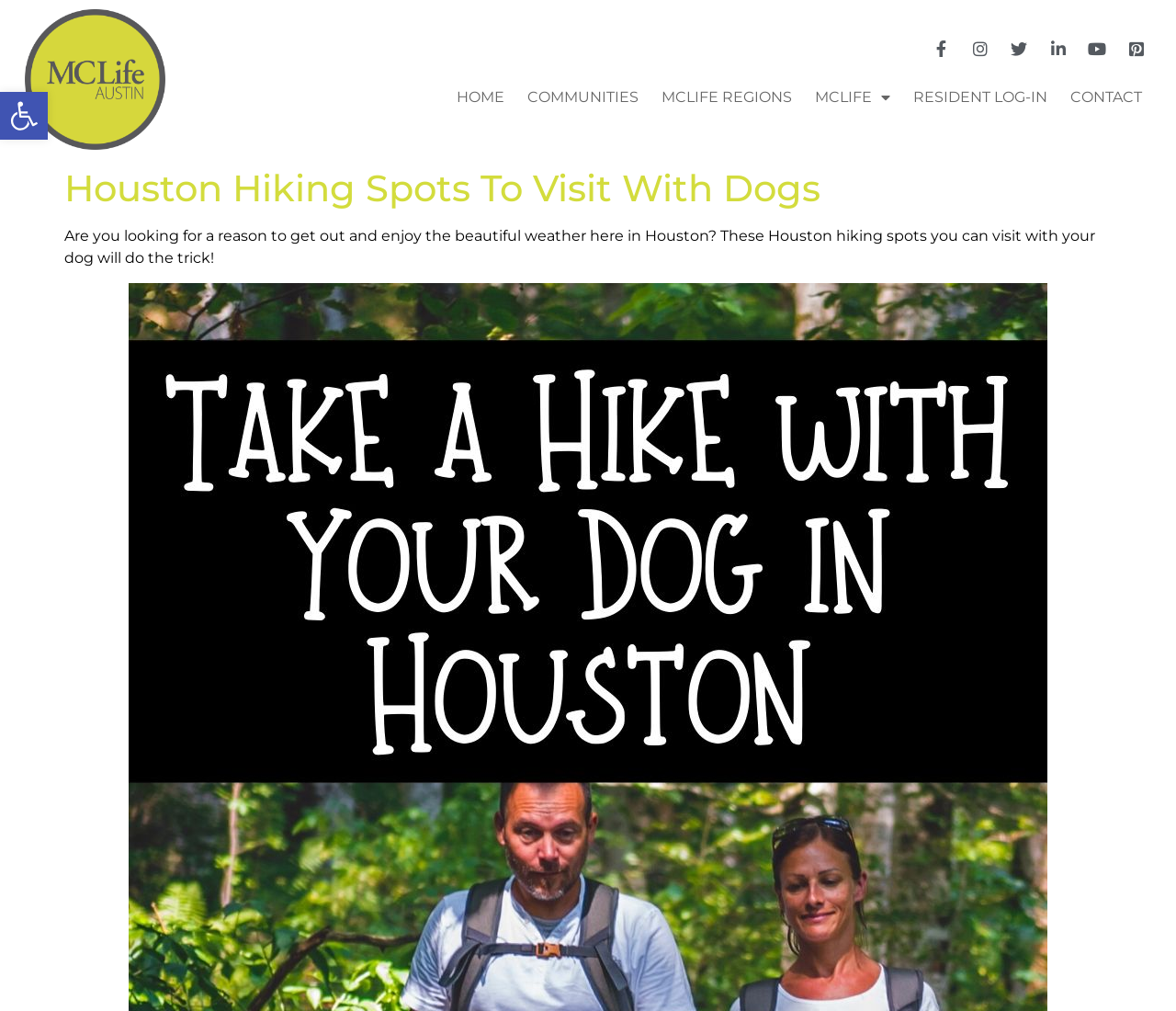Please answer the following query using a single word or phrase: 
Is the webpage part of a larger website?

Yes